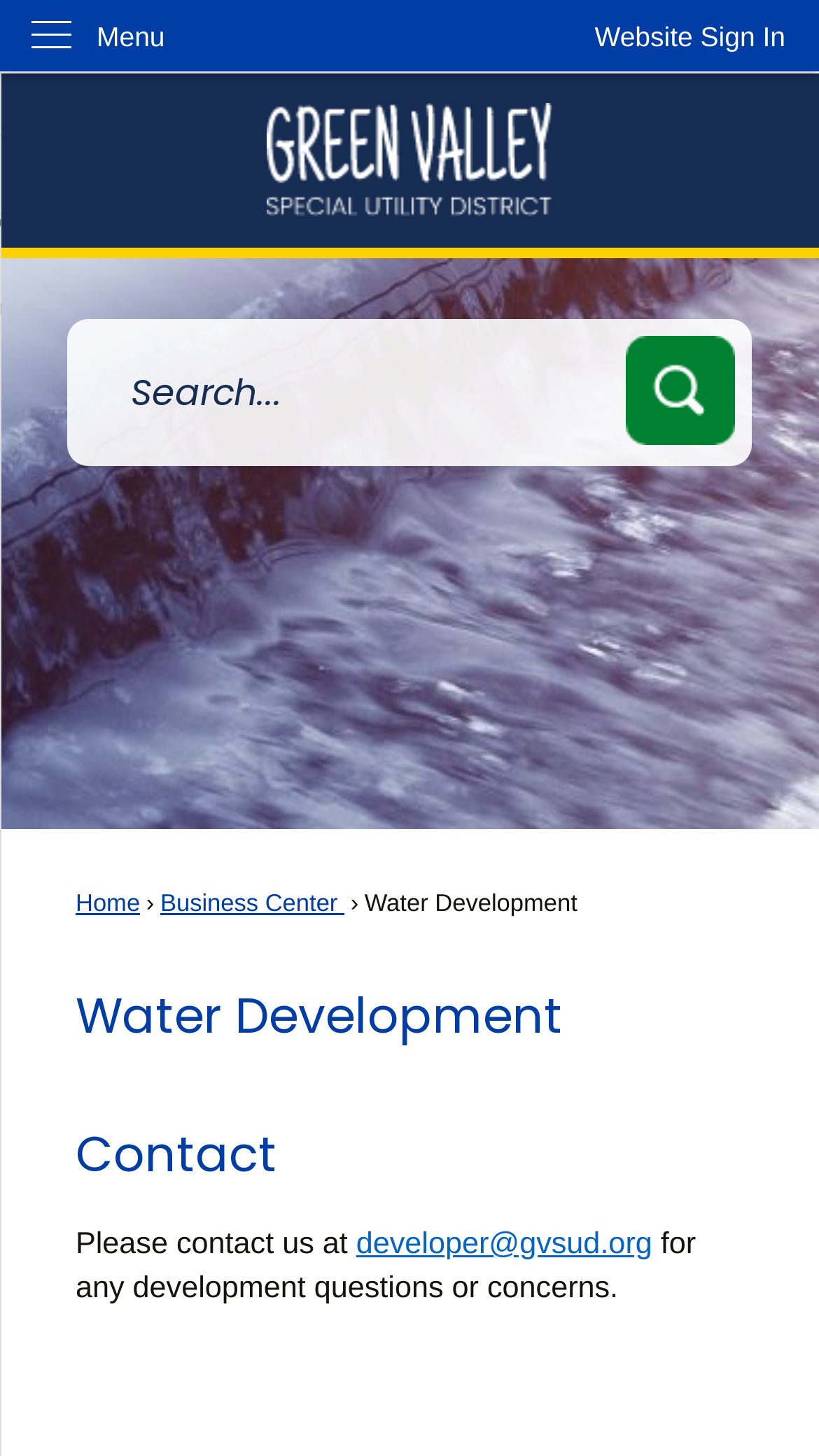From the given element description: "alt="Home Page"", find the bounding box for the UI element. Provide the coordinates as four float numbers between 0 and 1, in the order [left, top, right, bottom].

[0.037, 0.071, 0.963, 0.149]